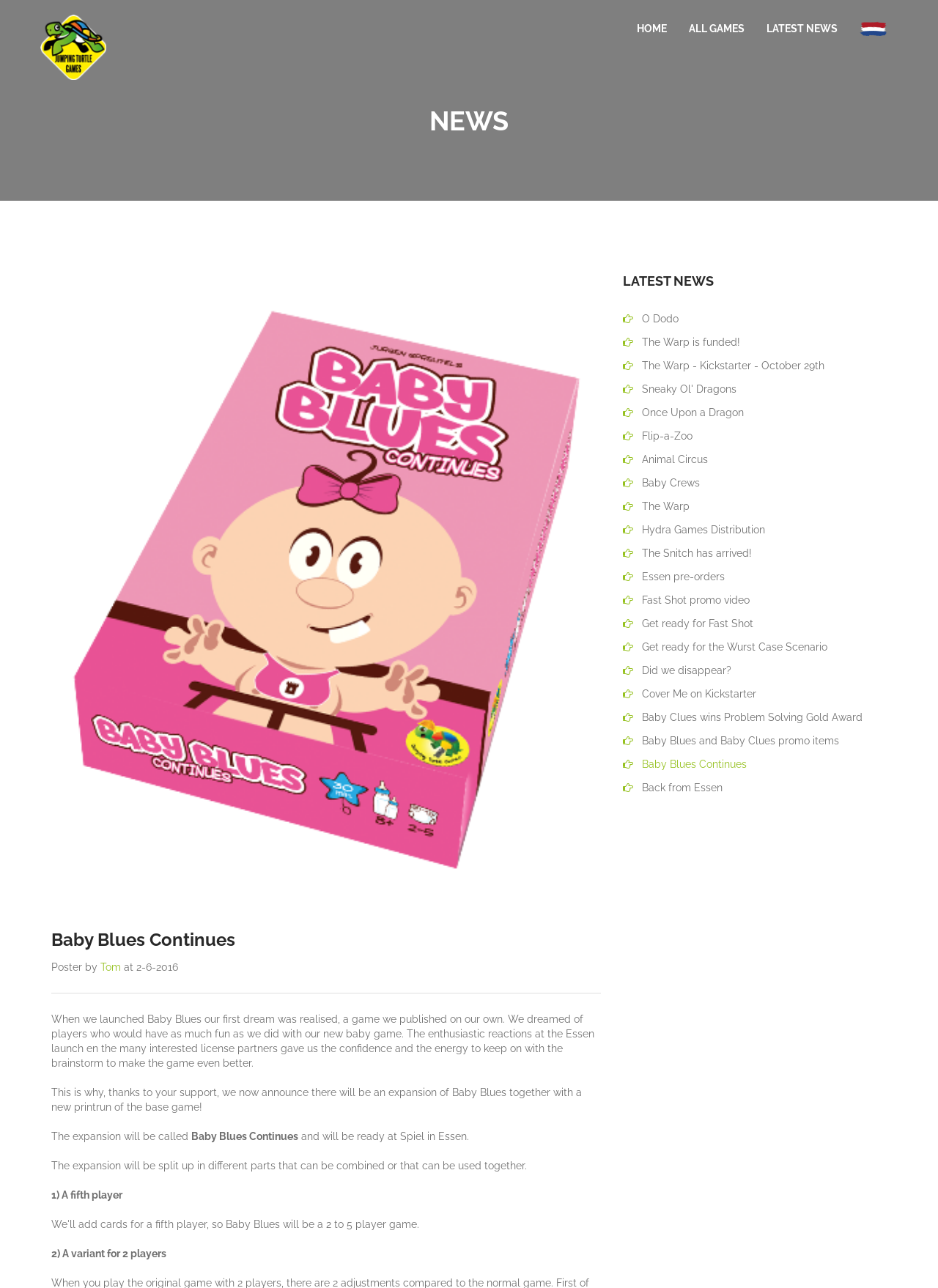Describe the entire webpage, focusing on both content and design.

The webpage is about Jumping Turtle Games news and messages. At the top left, there is a logo image with a link. Next to it, there are four links: "HOME", "ALL GAMES", "LATEST NEWS", and an empty link with an image. 

Below the logo, there is a heading "NEWS" that spans almost the entire width of the page. Underneath, there is a large image. 

To the right of the image, there is a heading "Baby Blues Continues" and some text about the game, including the poster's name and date. Below this, there are several paragraphs of text discussing the game's development and expansion. 

On the right side of the page, there is a section with the heading "LATEST NEWS" that lists multiple links to various news articles, including "O Dodo", "The Warp is funded!", and several others. These links are stacked vertically, taking up most of the right side of the page.